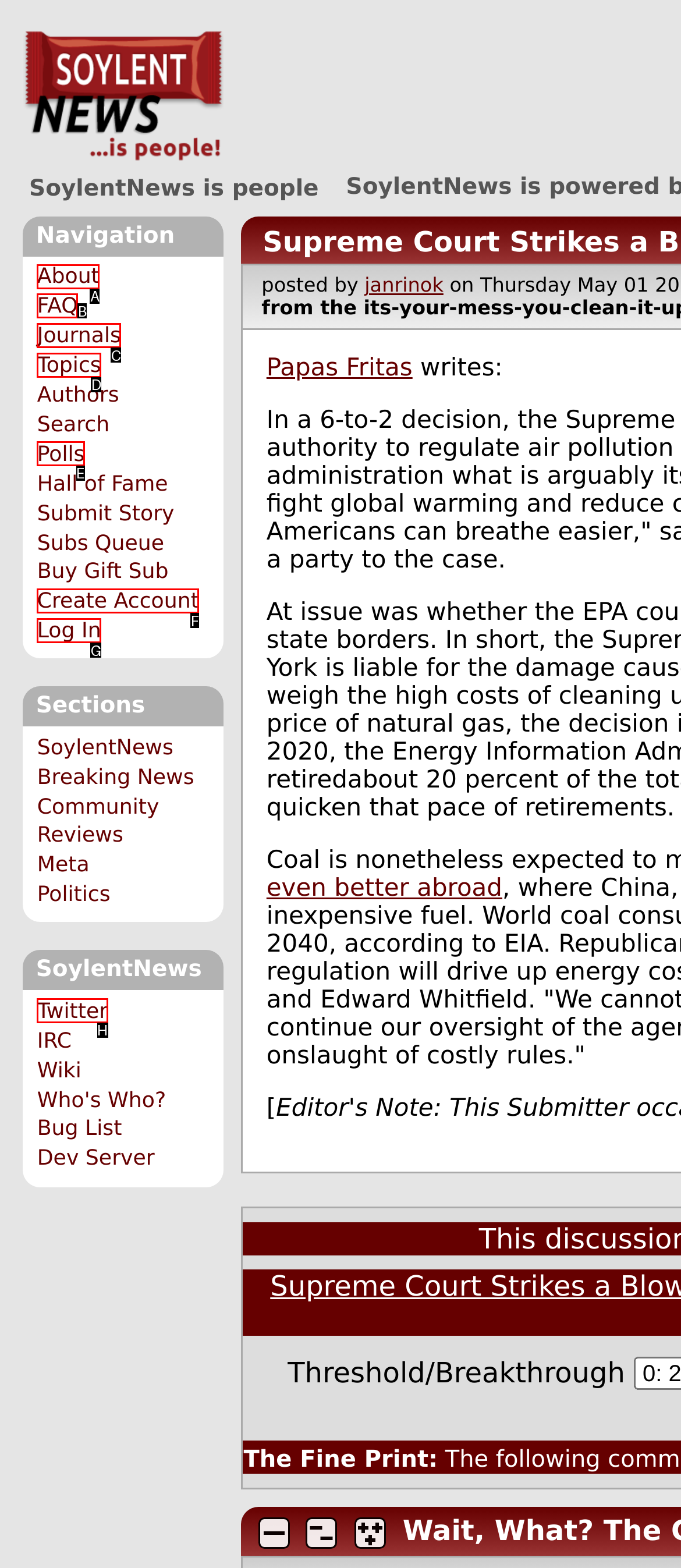Given the description: Topics, select the HTML element that matches it best. Reply with the letter of the chosen option directly.

D